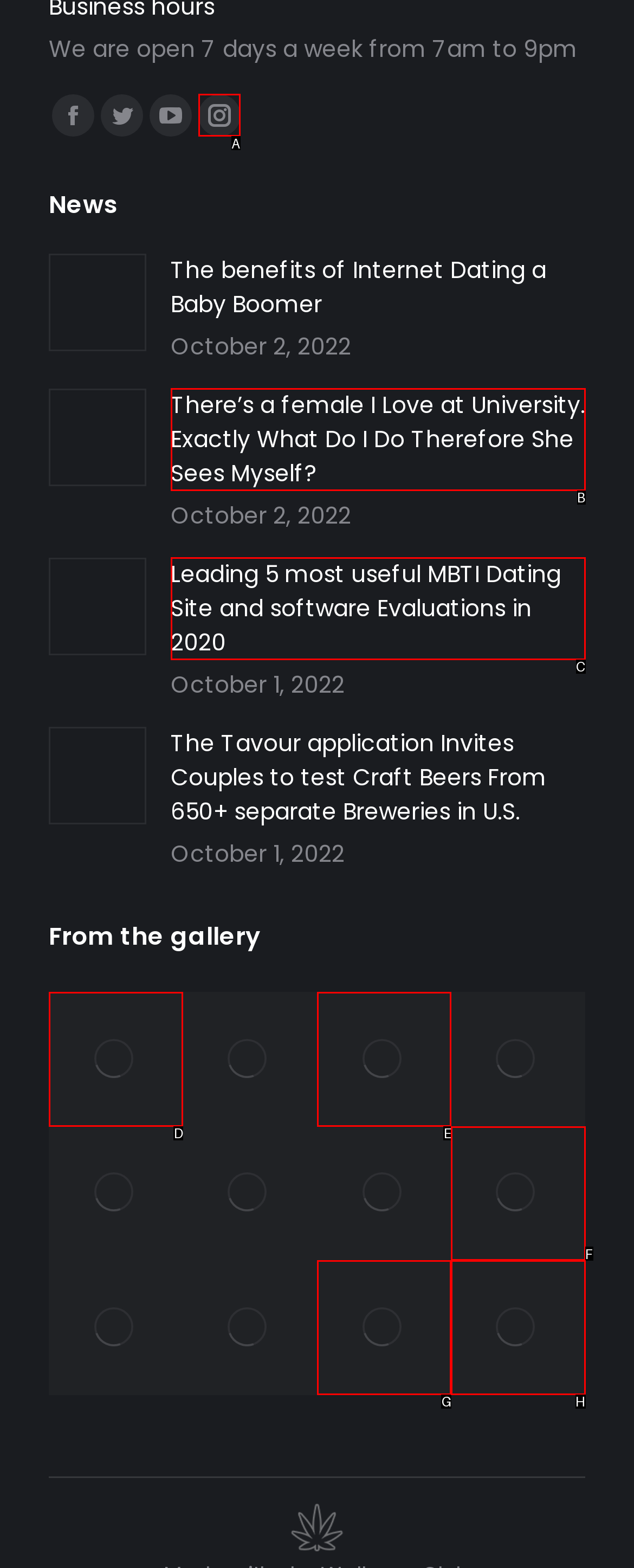Tell me the letter of the UI element to click in order to accomplish the following task: Visit the Instagram page
Answer with the letter of the chosen option from the given choices directly.

A